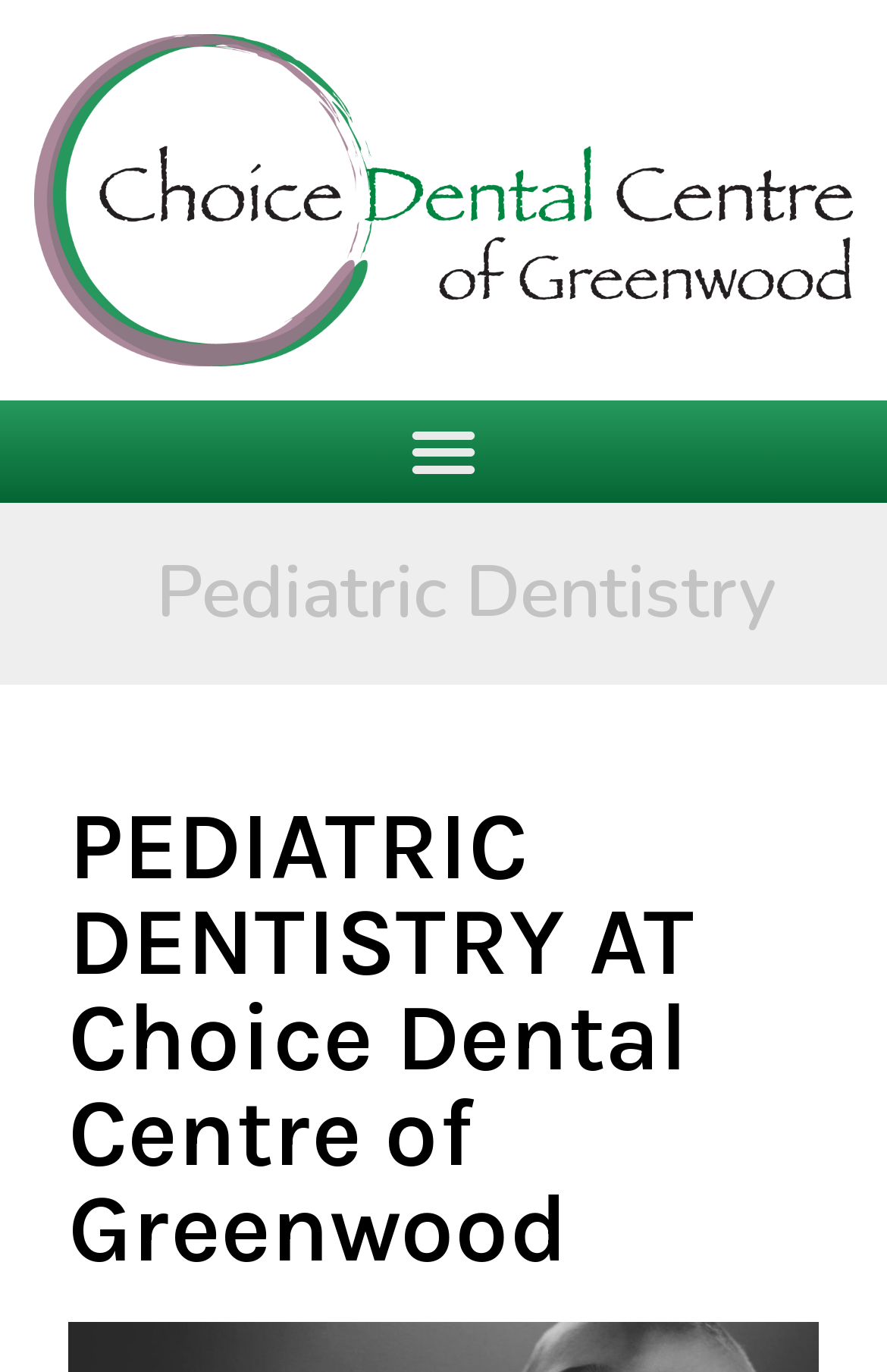Locate and provide the bounding box coordinates for the HTML element that matches this description: "Menu".

[0.442, 0.292, 0.558, 0.367]